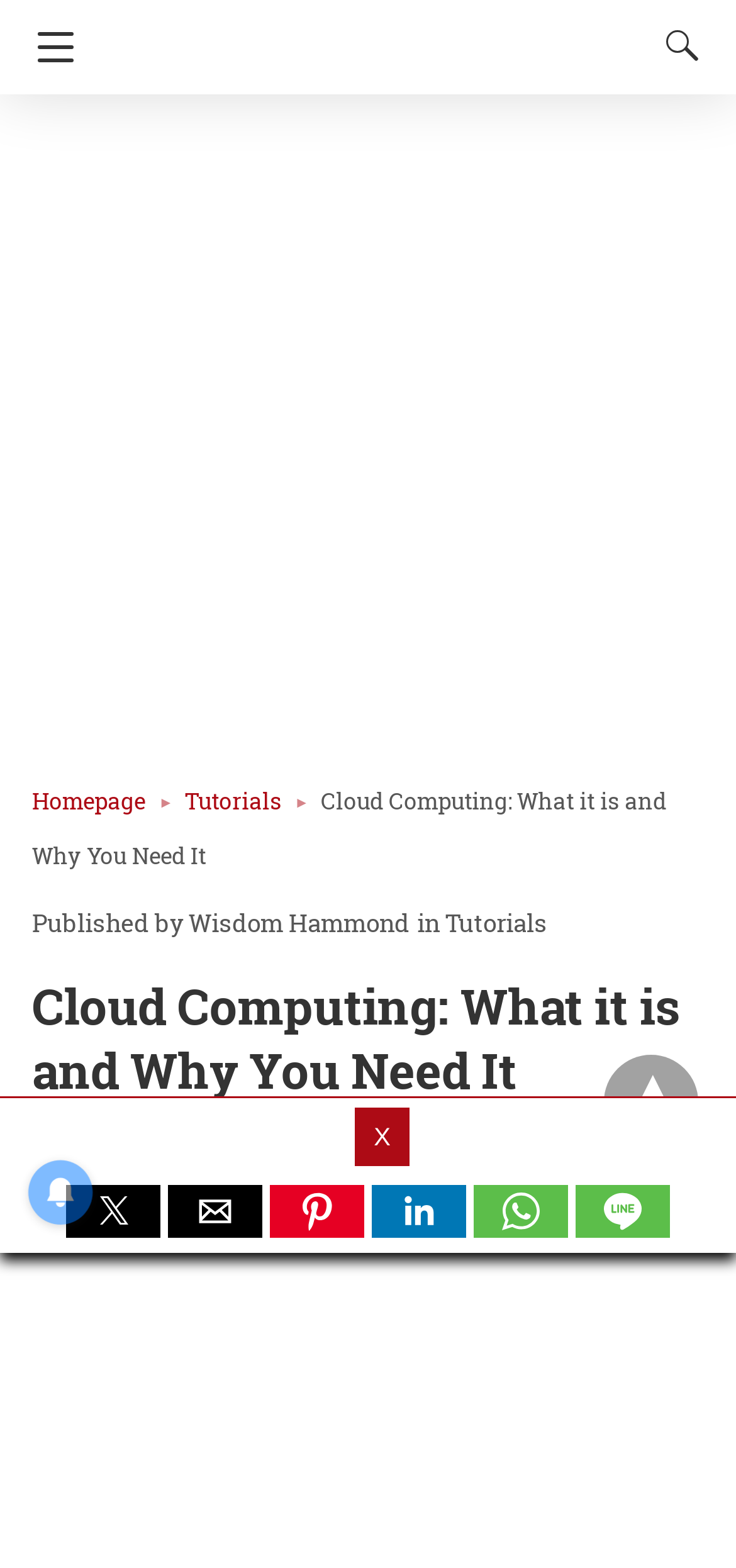Please predict the bounding box coordinates (top-left x, top-left y, bottom-right x, bottom-right y) for the UI element in the screenshot that fits the description: aria-label="pinterest"

[0.367, 0.756, 0.495, 0.789]